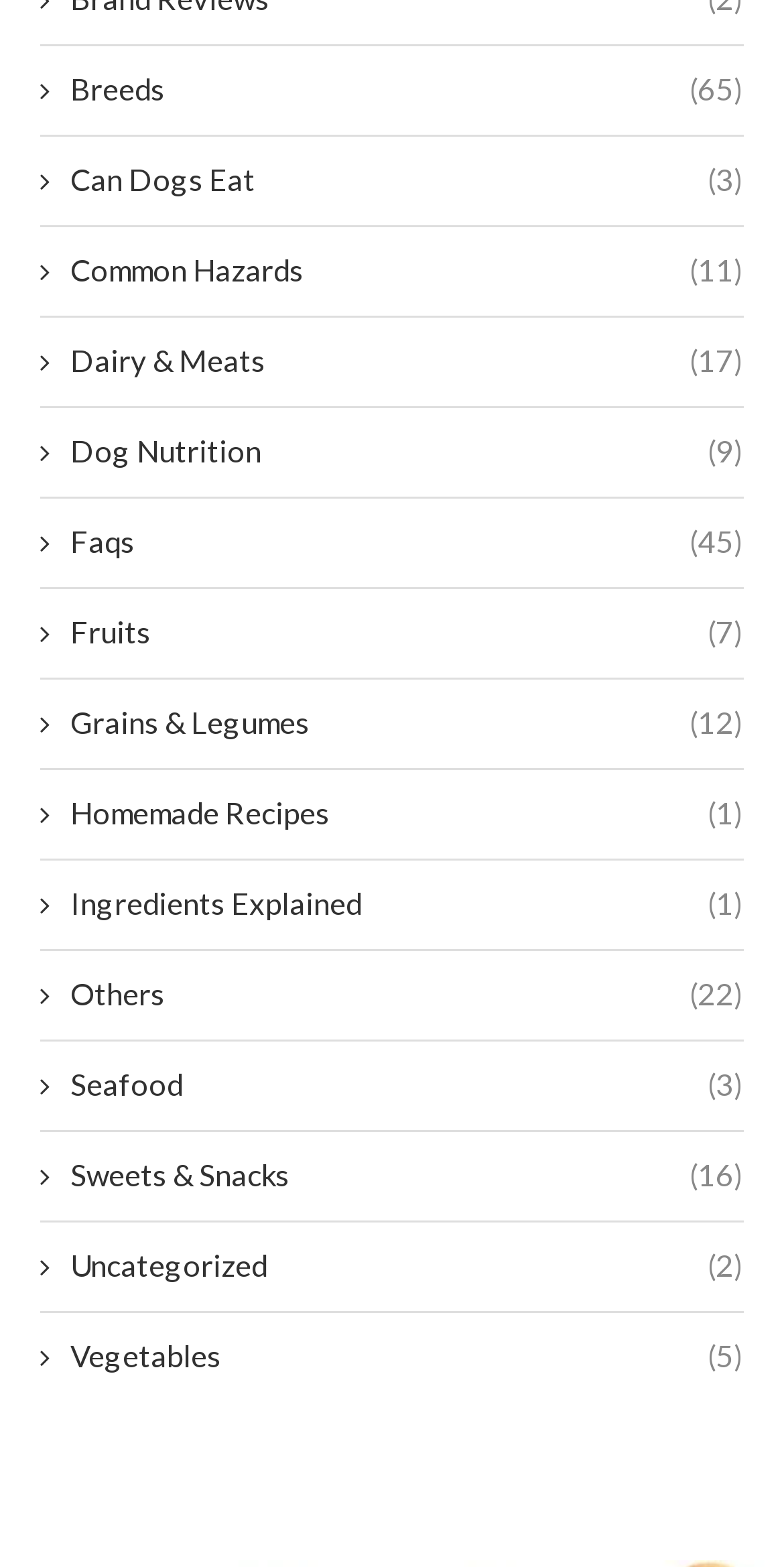Pinpoint the bounding box coordinates of the element you need to click to execute the following instruction: "View FAQs about dogs". The bounding box should be represented by four float numbers between 0 and 1, in the format [left, top, right, bottom].

[0.051, 0.332, 0.949, 0.359]